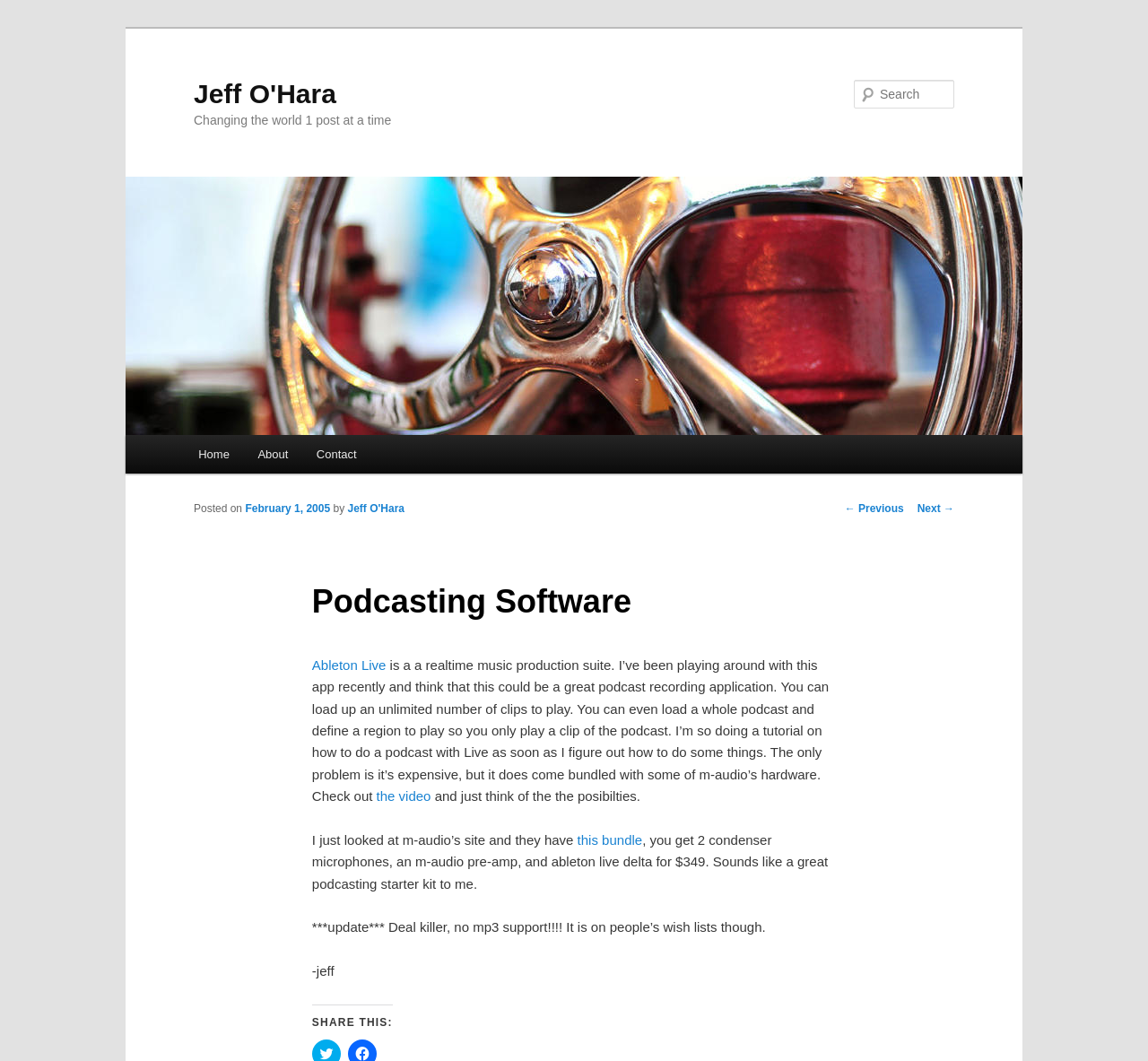Please determine the bounding box coordinates of the area that needs to be clicked to complete this task: 'Go to the home page'. The coordinates must be four float numbers between 0 and 1, formatted as [left, top, right, bottom].

[0.16, 0.41, 0.212, 0.446]